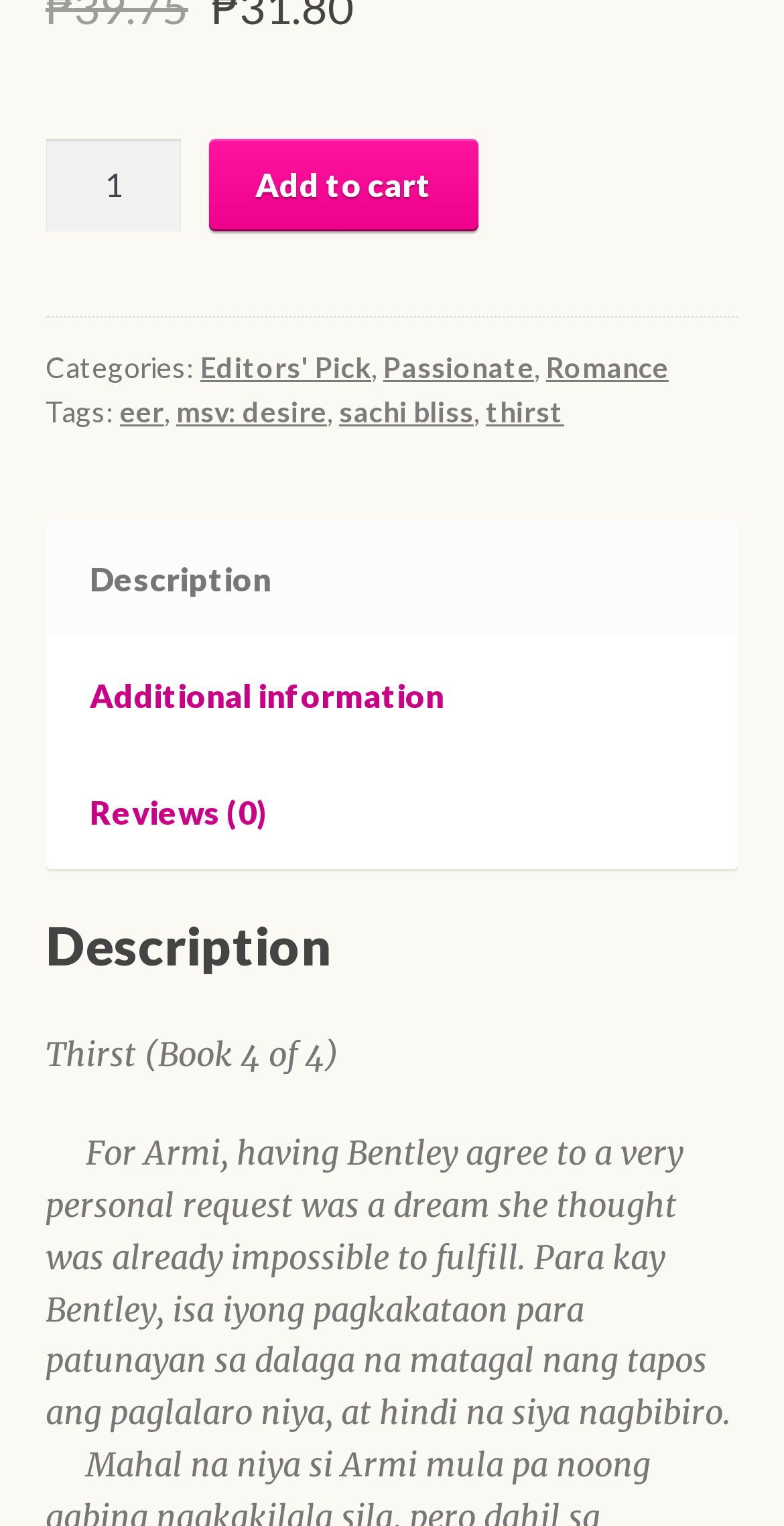How many reviews are there for this product?
Please answer the question with a detailed and comprehensive explanation.

I found the number of reviews by looking at the tab element that says 'Reviews (0)' which indicates that there are no reviews for this product.